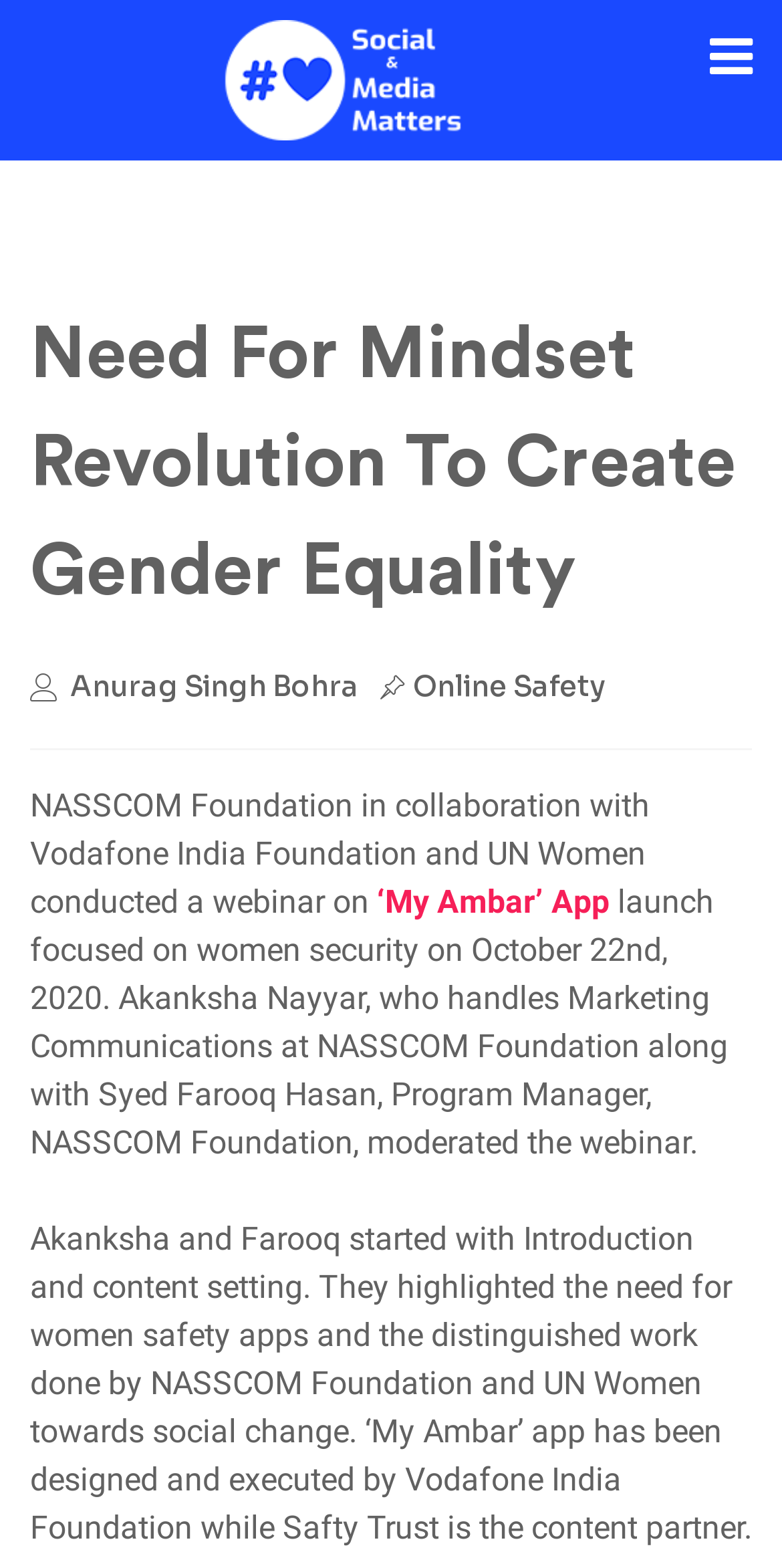Given the element description "‘My Ambar’ App" in the screenshot, predict the bounding box coordinates of that UI element.

[0.482, 0.563, 0.79, 0.587]